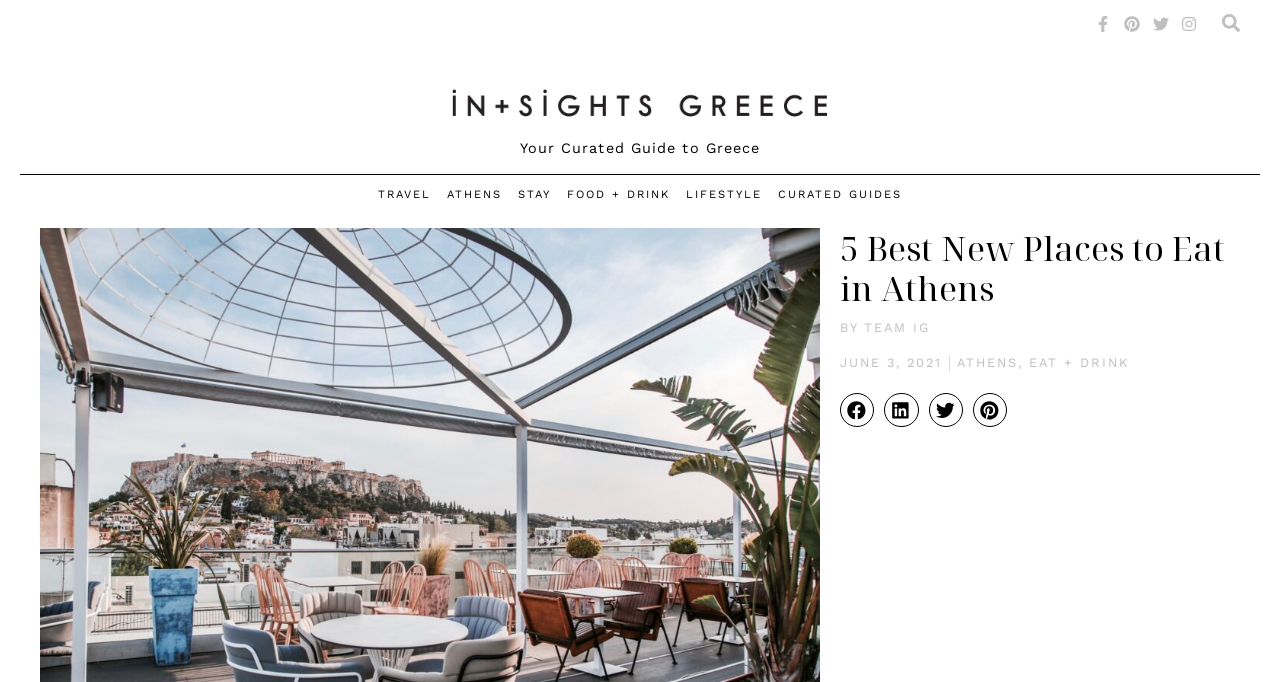Bounding box coordinates should be provided in the format (top-left x, top-left y, bottom-right x, bottom-right y) with all values between 0 and 1. Identify the bounding box for this UI element: aria-label="Share on linkedin"

[0.691, 0.577, 0.718, 0.626]